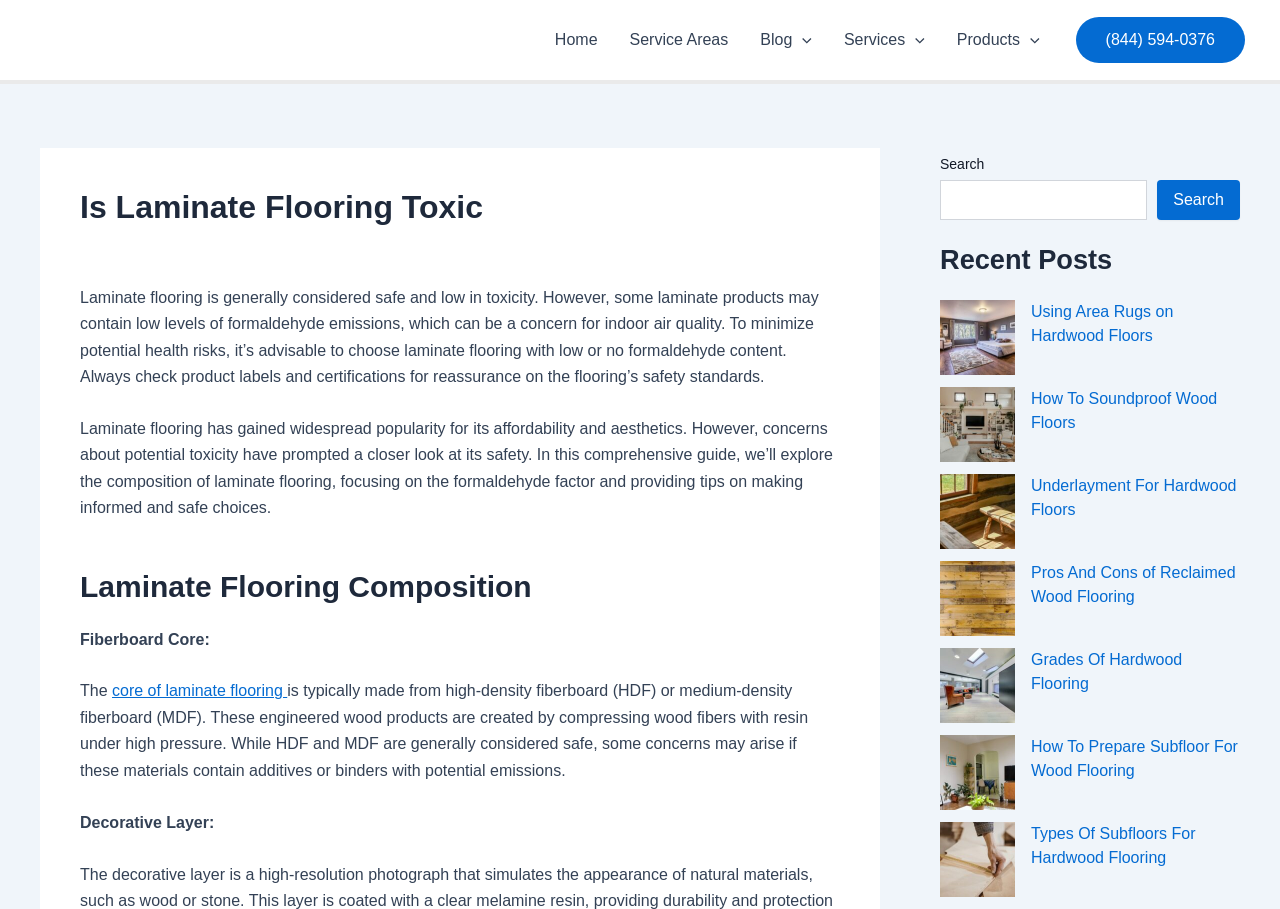Given the description: "How To Soundproof Wood Floors", determine the bounding box coordinates of the UI element. The coordinates should be formatted as four float numbers between 0 and 1, [left, top, right, bottom].

[0.805, 0.429, 0.951, 0.474]